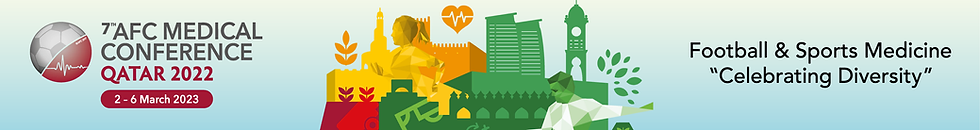When did the 7th AFC Medical Conference take place?
Refer to the image and provide a concise answer in one word or phrase.

March 2 to 6, 2023